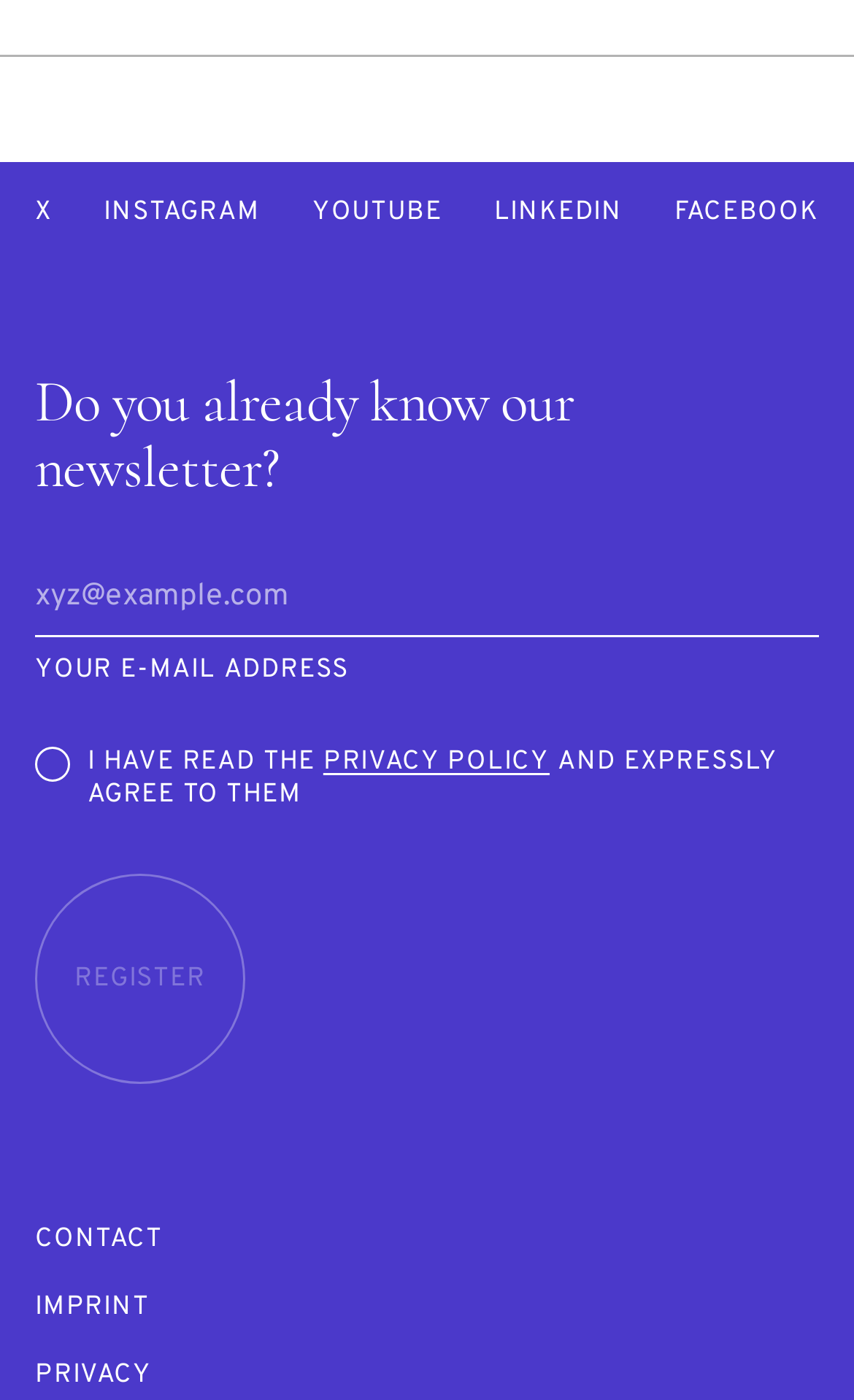Given the description "alt="Endow Hartford"", provide the bounding box coordinates of the corresponding UI element.

None